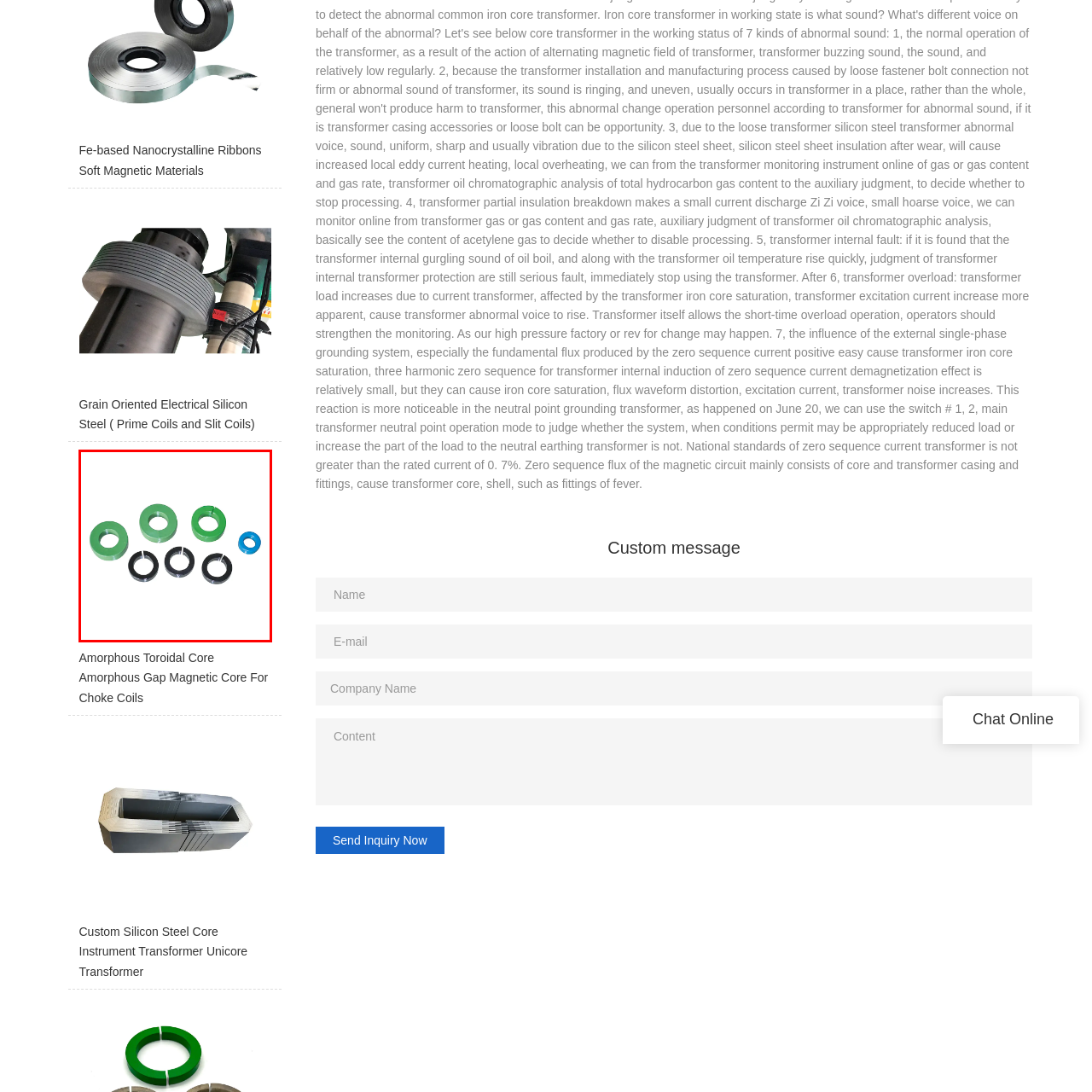Provide a detailed account of the visual content within the red-outlined section of the image.

The image showcases a selection of toroidal cores, featuring a variety of colors and sizes. Prominently displayed are green, black, and blue cores, highlighting the distinct shapes engineered for specific electronic applications. These toroidal cores, commonly used in electromagnetic components such as inductors and transformers, help minimize stray magnetic fields and improve electrical efficiency. Their design is essential in the construction of devices that require effective magnetic performance, making them crucial components in modern electronics. This particular set is categorized under "Amorphous Toroidal Core Amorphous Gap Magnetic Core For Choke Coils."